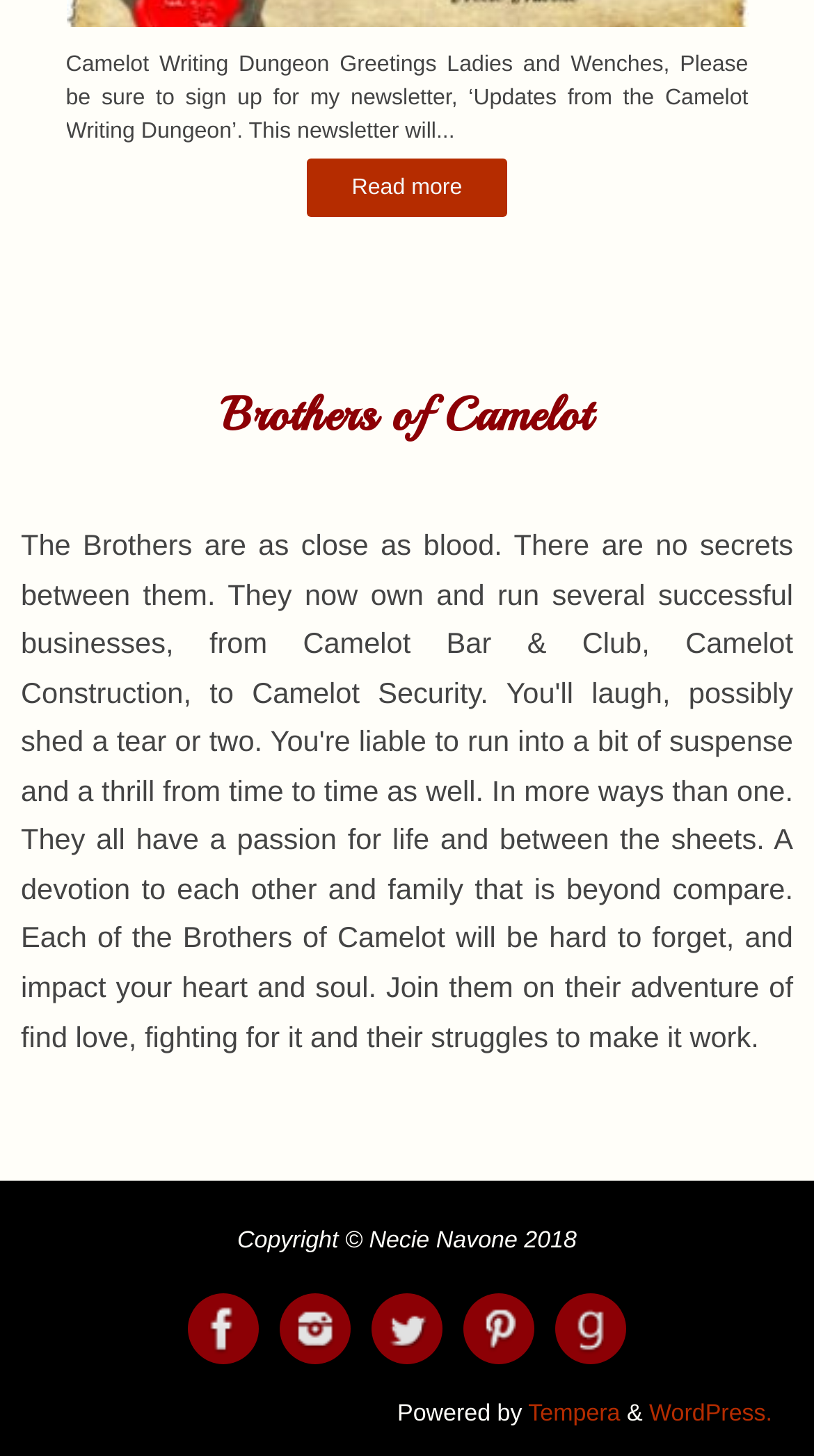Please specify the bounding box coordinates of the element that should be clicked to execute the given instruction: 'Check out Instagram profile'. Ensure the coordinates are four float numbers between 0 and 1, expressed as [left, top, right, bottom].

[0.344, 0.888, 0.431, 0.937]